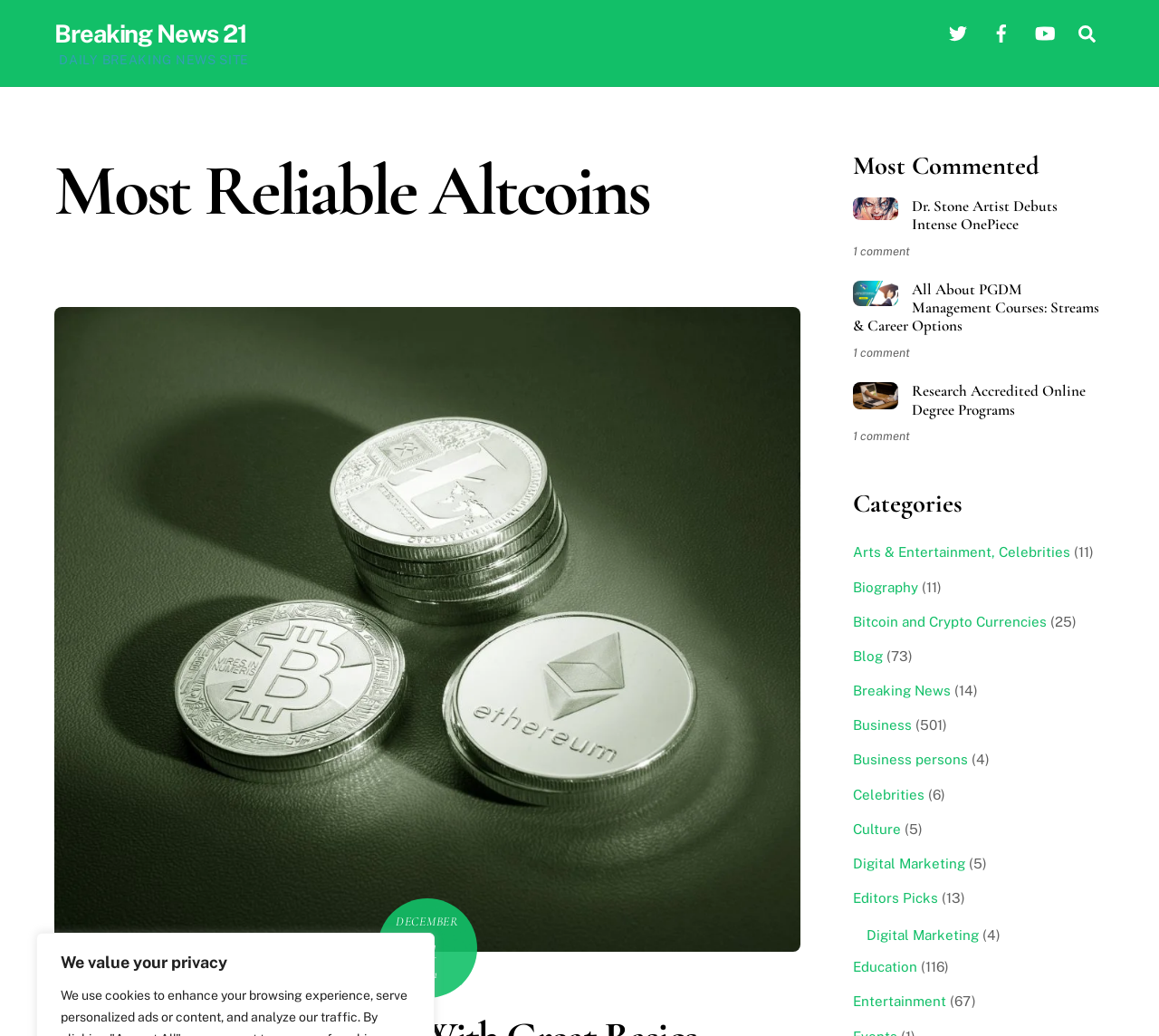Identify the bounding box coordinates of the element to click to follow this instruction: 'Follow on Twitter'. Ensure the coordinates are four float values between 0 and 1, provided as [left, top, right, bottom].

[0.811, 0.022, 0.842, 0.039]